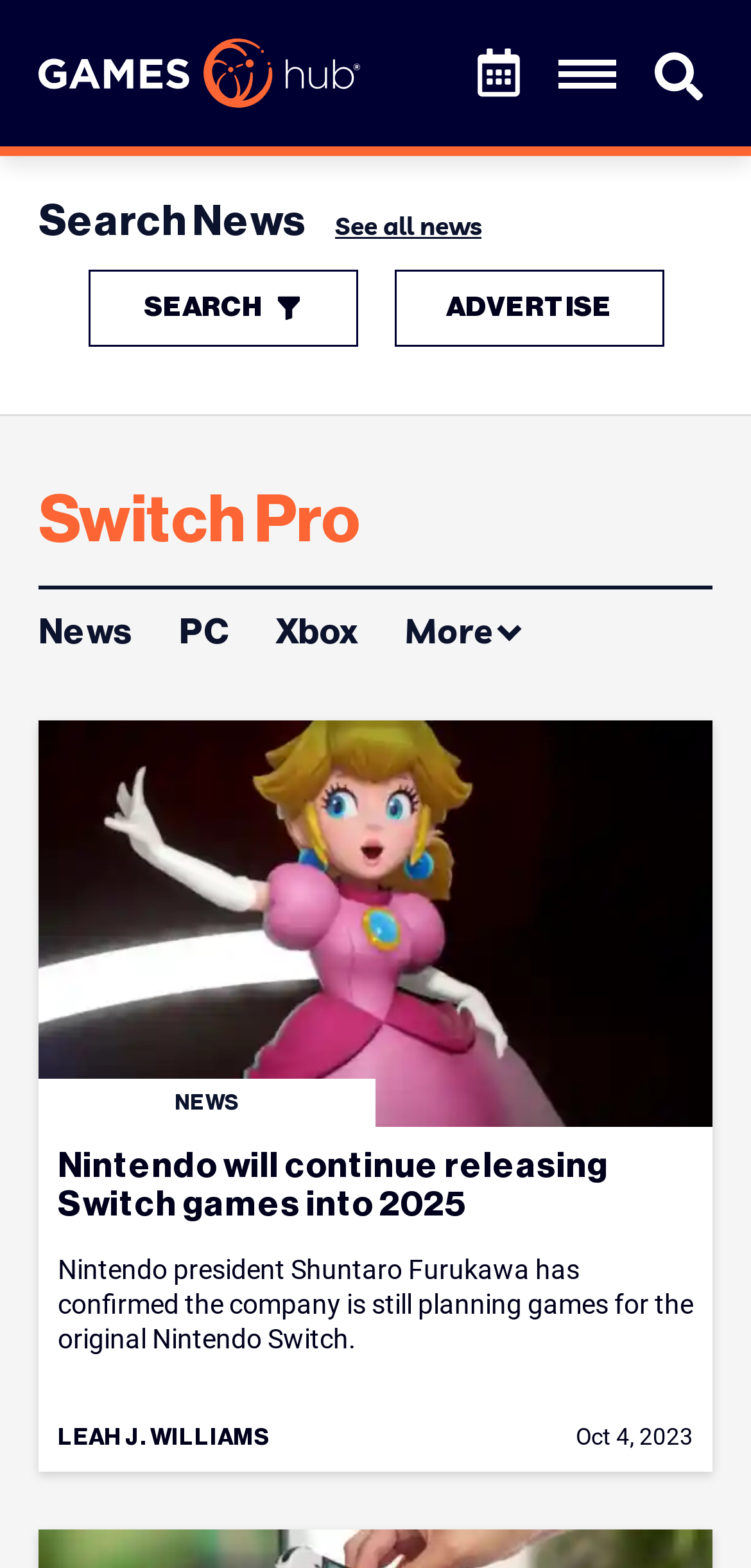Please locate the bounding box coordinates of the element that needs to be clicked to achieve the following instruction: "View news". The coordinates should be four float numbers between 0 and 1, i.e., [left, top, right, bottom].

[0.051, 0.389, 0.177, 0.416]